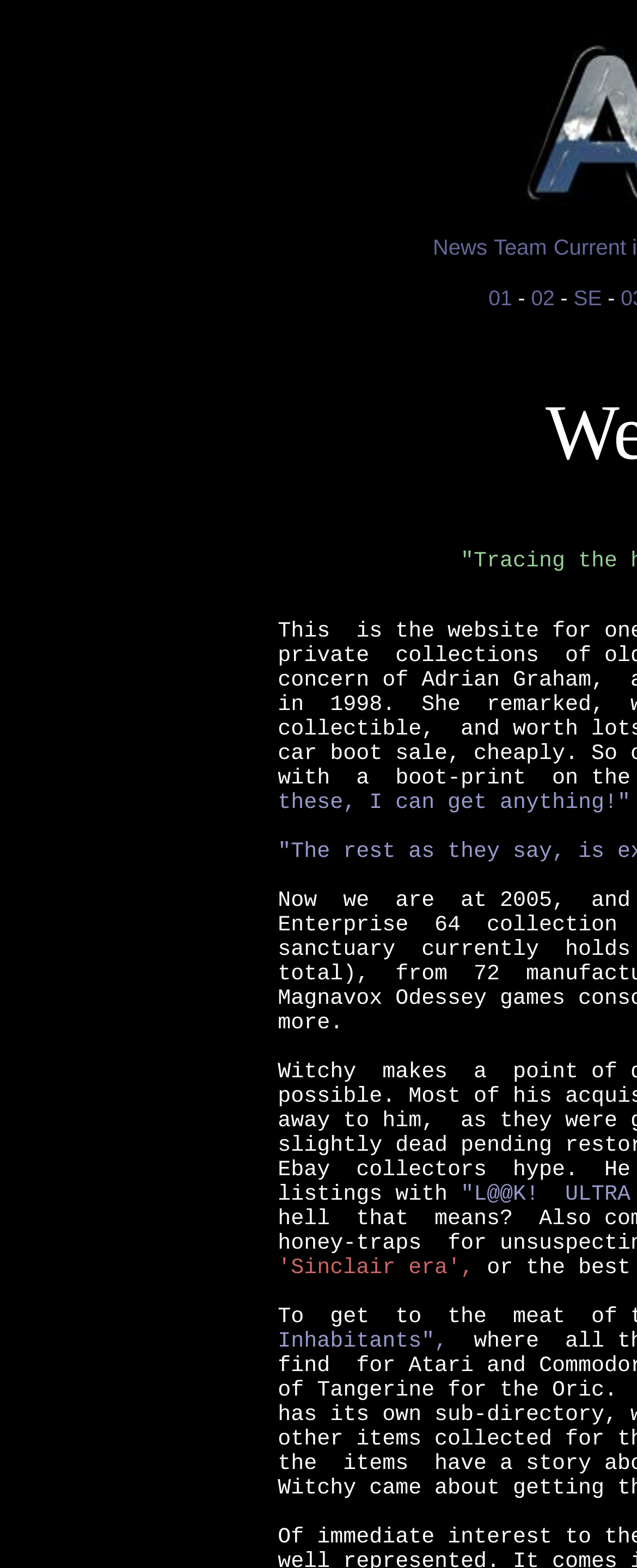Describe all the visual and textual components of the webpage comprehensively.

The webpage is titled "Alive the Atari Diskmag, Online Issue 12 - binary" and appears to be a retro-themed online magazine or archive. At the top, there are two main sections: "News" and "Team", both presented as table cells with links. The "News" section is located on the left, taking up about 9% of the screen width, while the "Team" section is on the right, occupying about 8.8% of the screen width.

Below these sections, there are four links arranged horizontally: "01", "02", and "SE", with a hyphen in between the first two links. These links seem to be navigation elements, possibly leading to different issues or sections of the magazine.

The main content area features two blocks of text. The first block, located near the top, contains a quote: "these, I can get anything!" The text is quite large, spanning about 55% of the screen width. The second block, positioned near the bottom, reads "Inhabitants," and is slightly smaller, taking up about 26% of the screen width.